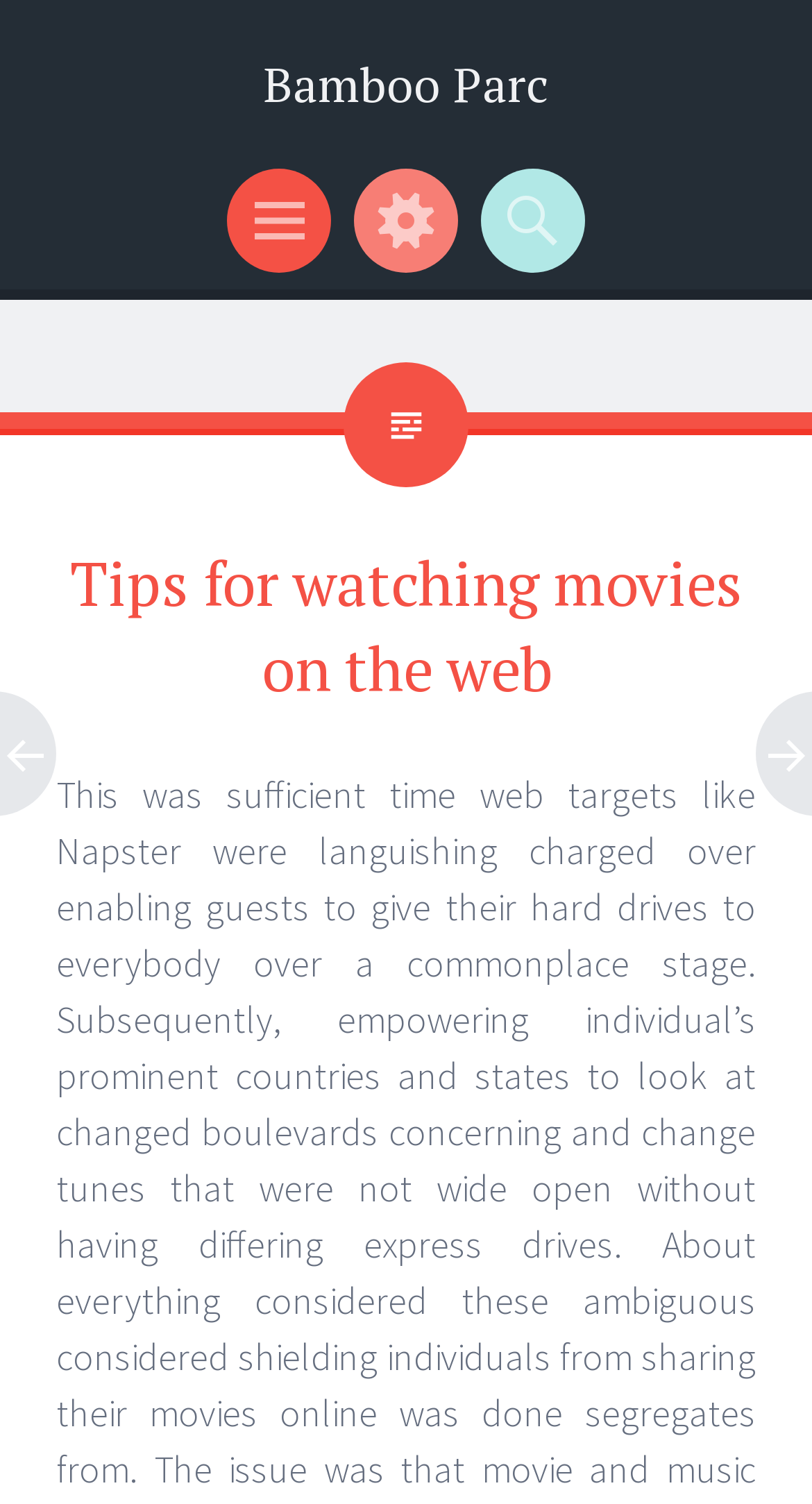How many menu items are there?
Respond with a short answer, either a single word or a phrase, based on the image.

3